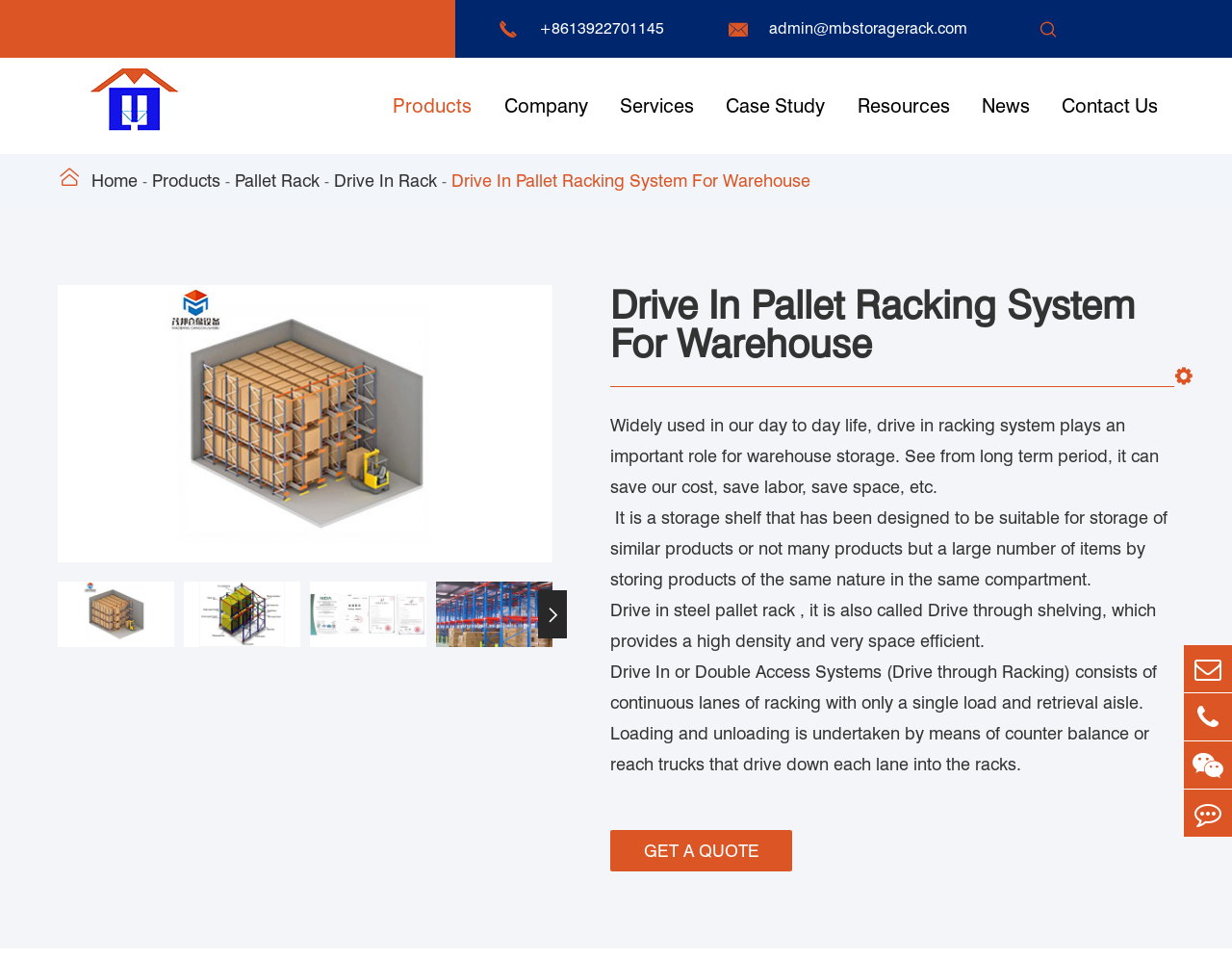Identify the bounding box coordinates for the element that needs to be clicked to fulfill this instruction: "Contact the company via phone". Provide the coordinates in the format of four float numbers between 0 and 1: [left, top, right, bottom].

[0.437, 0.02, 0.539, 0.04]